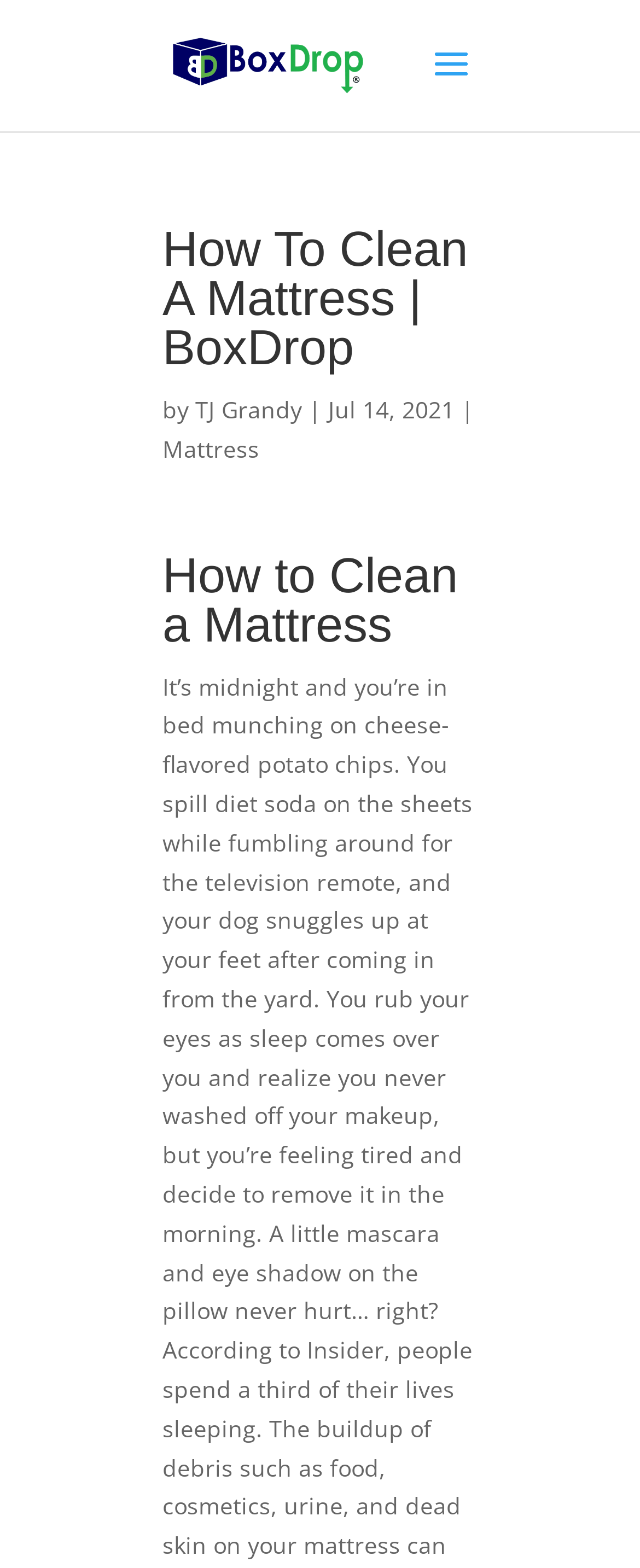Please extract the webpage's main title and generate its text content.

How To Clean A Mattress | BoxDrop